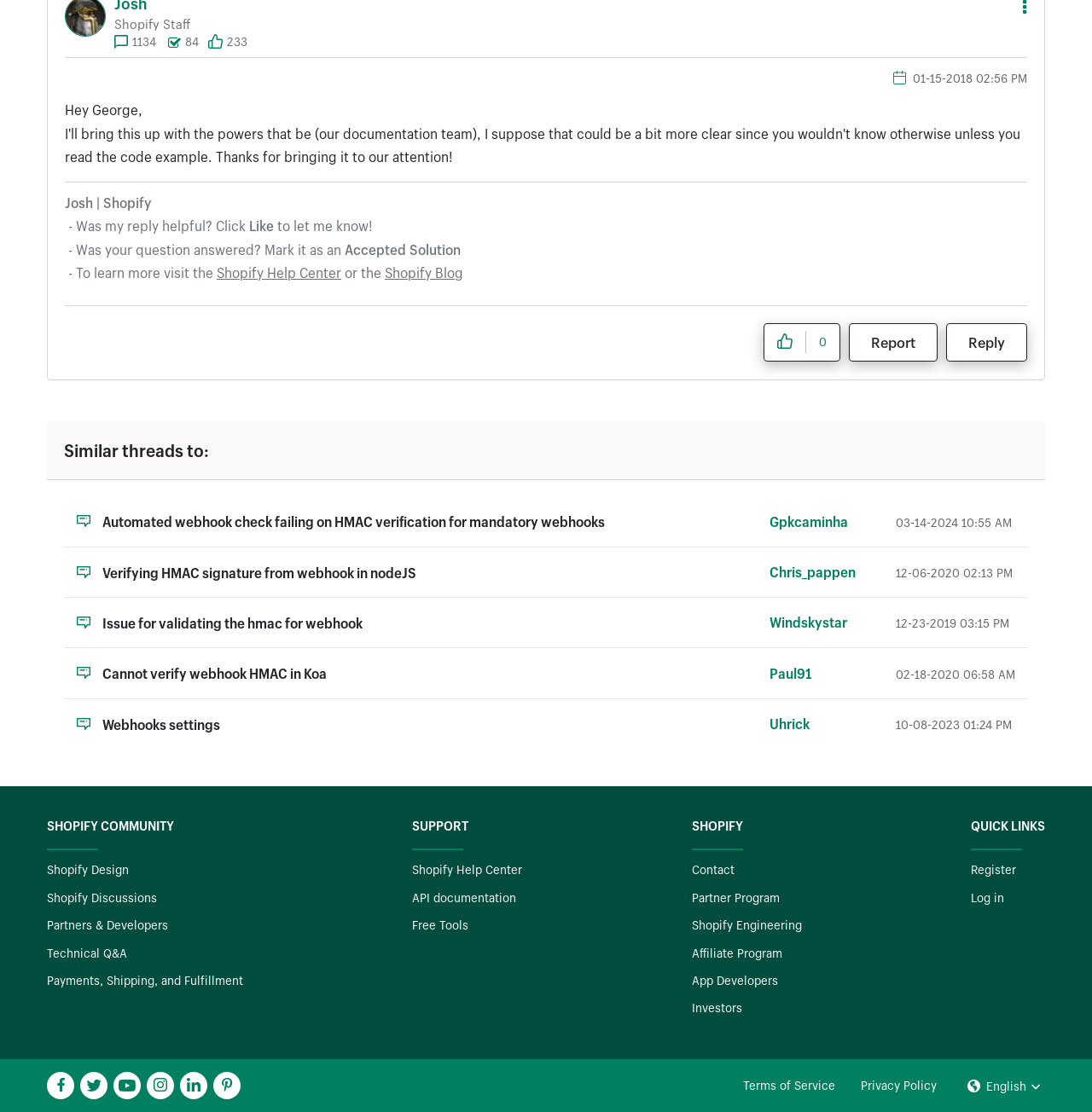How many likes does the post have?
Provide a thorough and detailed answer to the question.

I found the number of likes by looking at the text 'The total number of Likes this post has received.' which is followed by a disabled button and a text '0' indicating that the post has 0 likes.